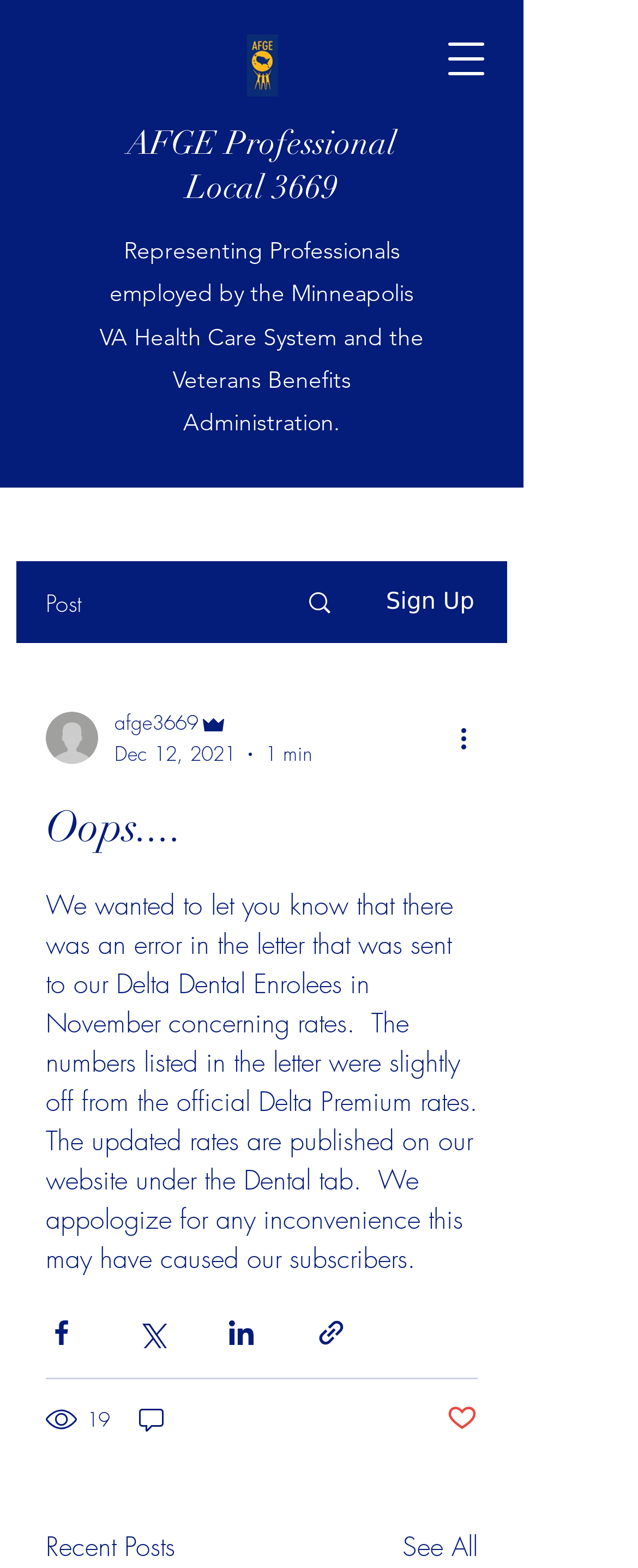Please determine the bounding box of the UI element that matches this description: Search. The coordinates should be given as (top-left x, top-left y, bottom-right x, bottom-right y), with all values between 0 and 1.

[0.441, 0.359, 0.564, 0.409]